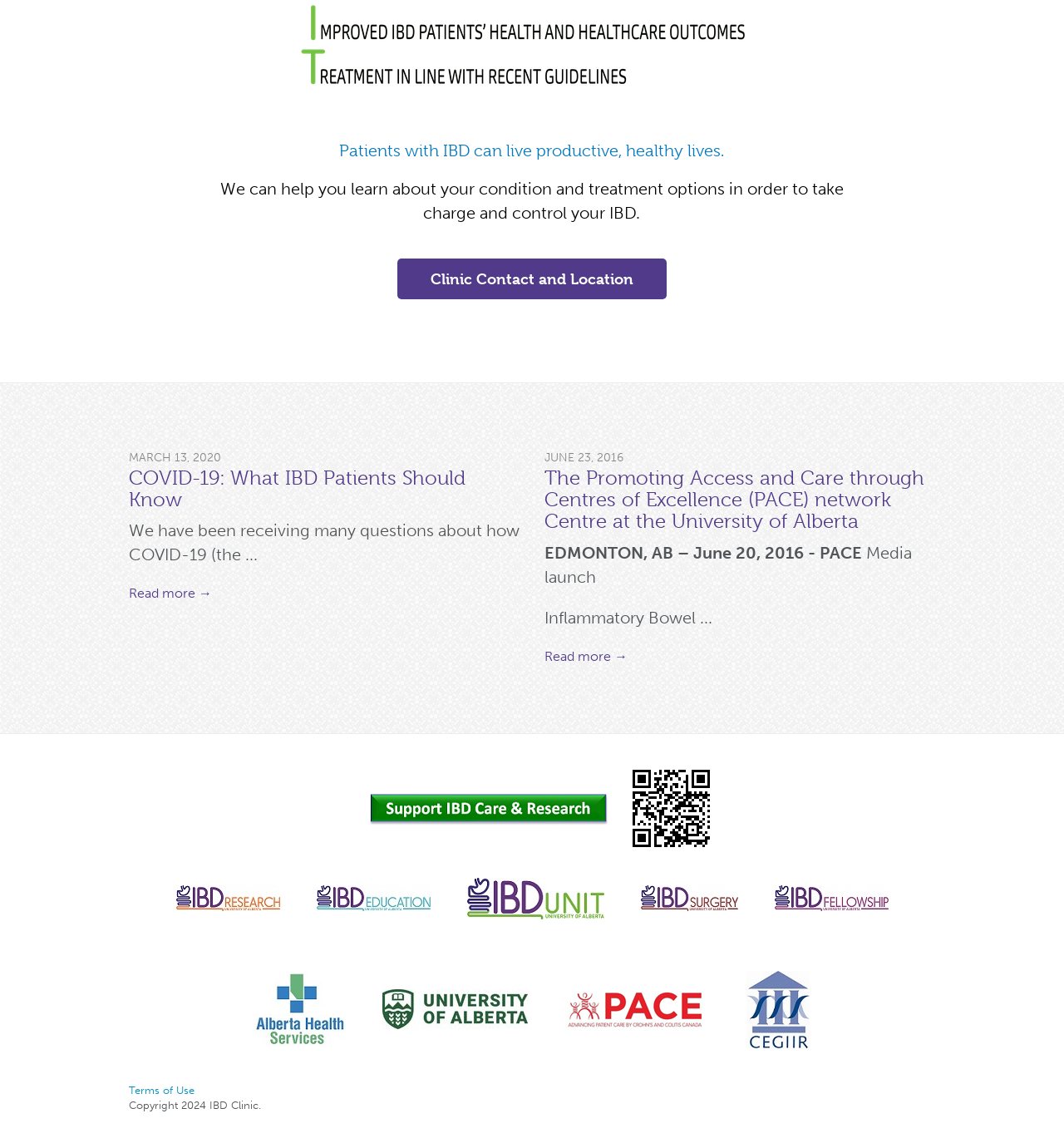Please identify the bounding box coordinates of the element that needs to be clicked to perform the following instruction: "Contact the clinic".

[0.373, 0.225, 0.627, 0.261]